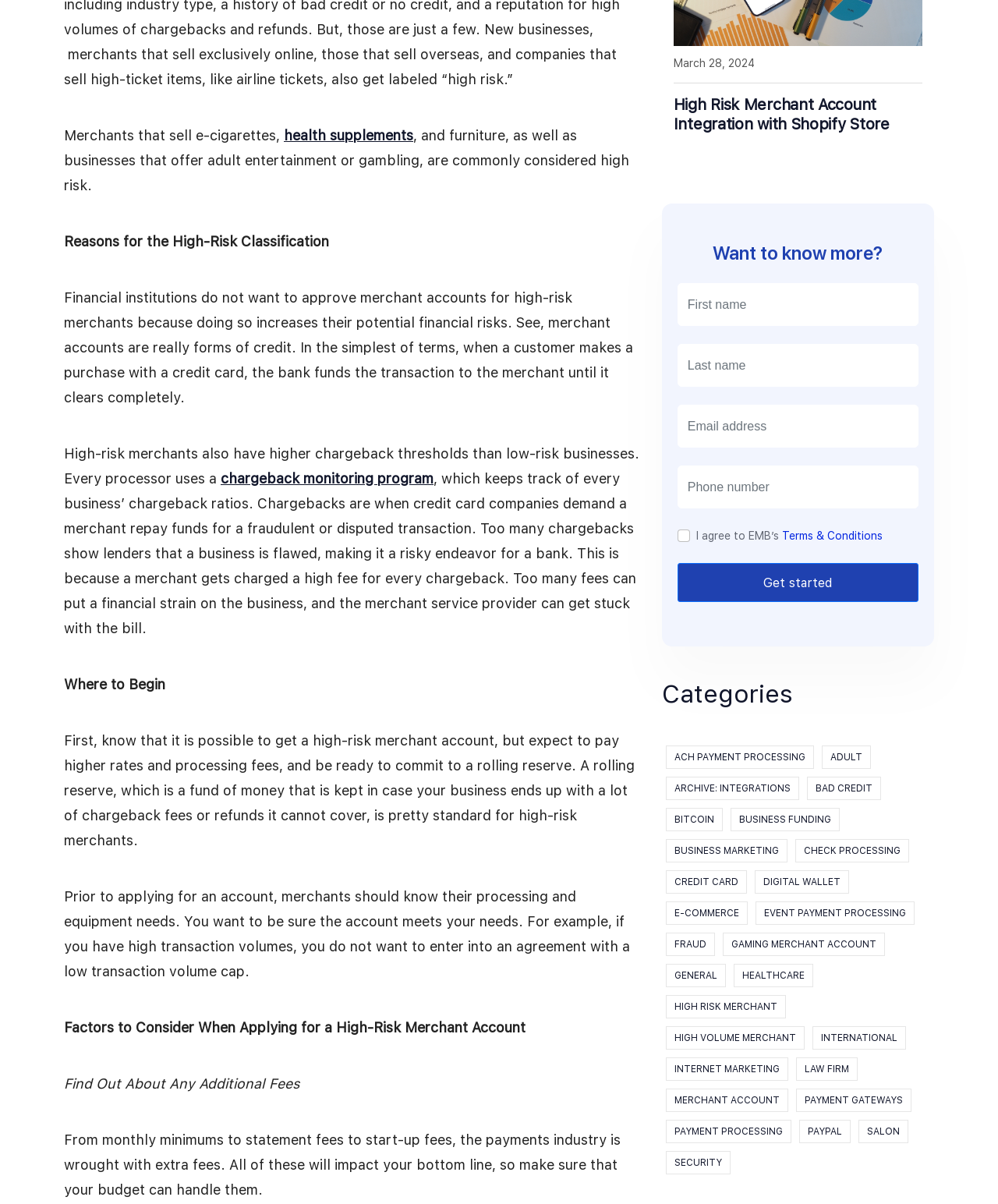Pinpoint the bounding box coordinates of the element you need to click to execute the following instruction: "Fill in the 'First name' textbox". The bounding box should be represented by four float numbers between 0 and 1, in the format [left, top, right, bottom].

[0.679, 0.235, 0.92, 0.271]